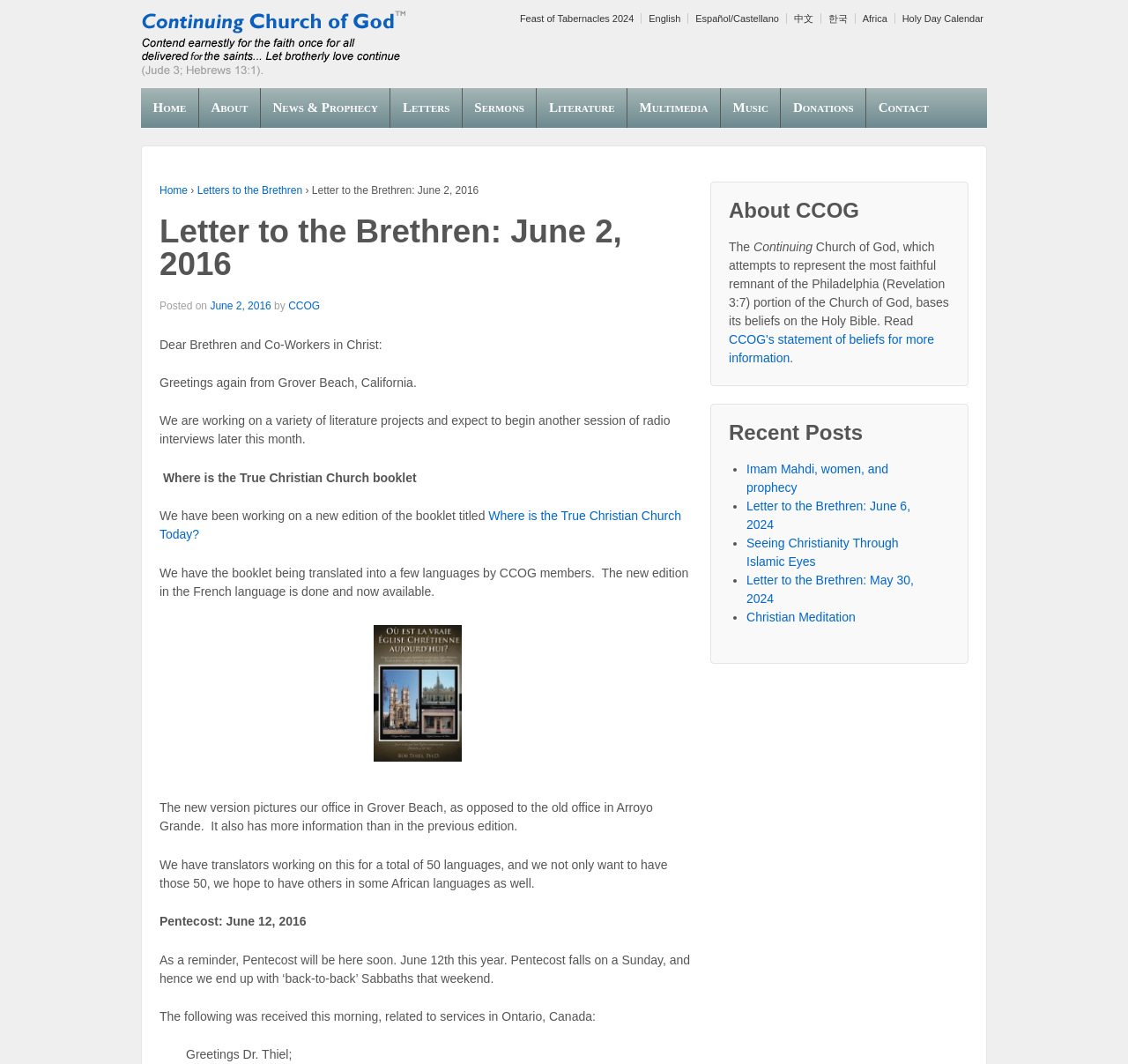Select the bounding box coordinates of the element I need to click to carry out the following instruction: "Click the link to the Feast of Tabernacles 2024".

[0.455, 0.012, 0.565, 0.022]